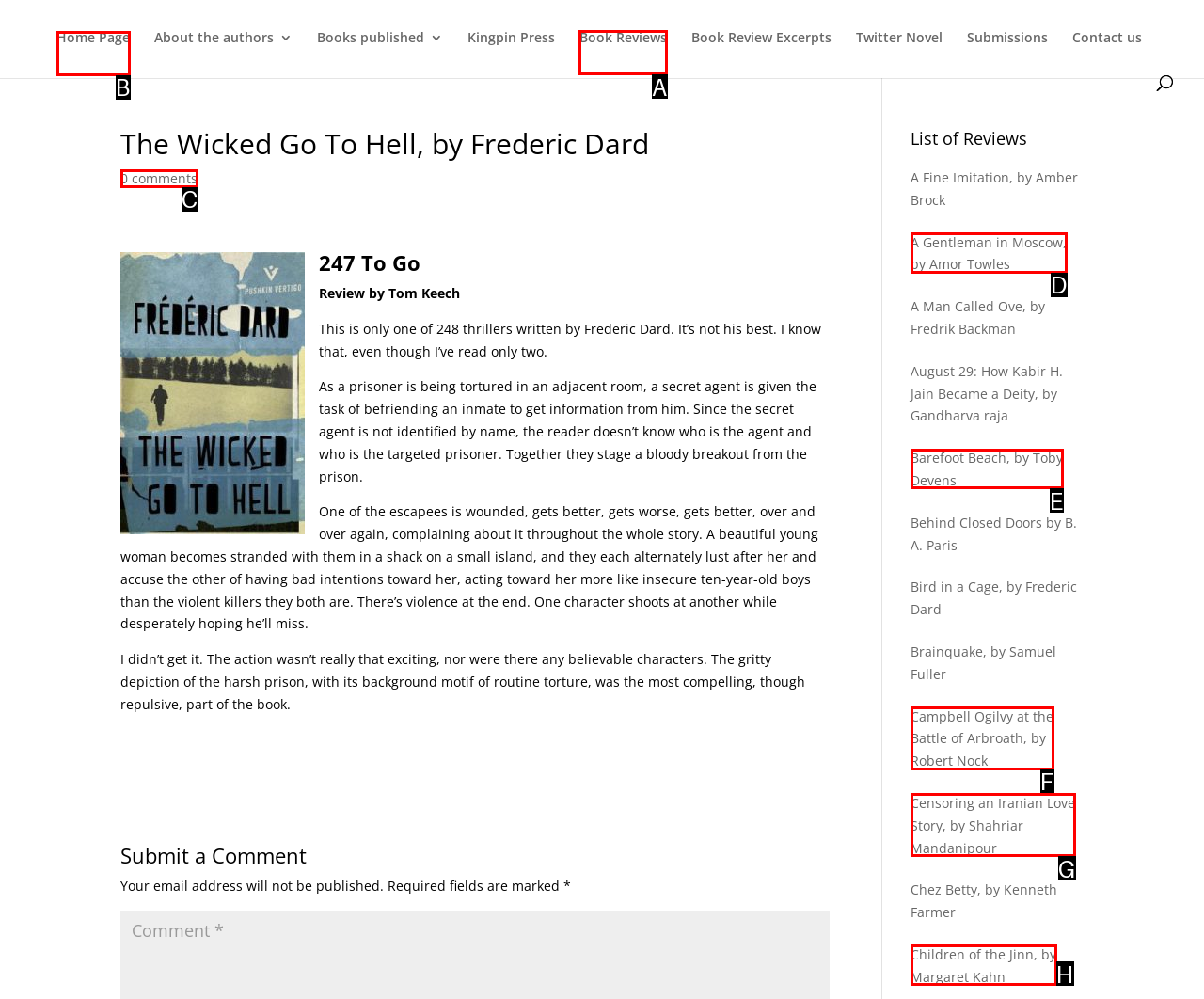Identify the correct UI element to click for the following task: View Book Reviews Choose the option's letter based on the given choices.

A